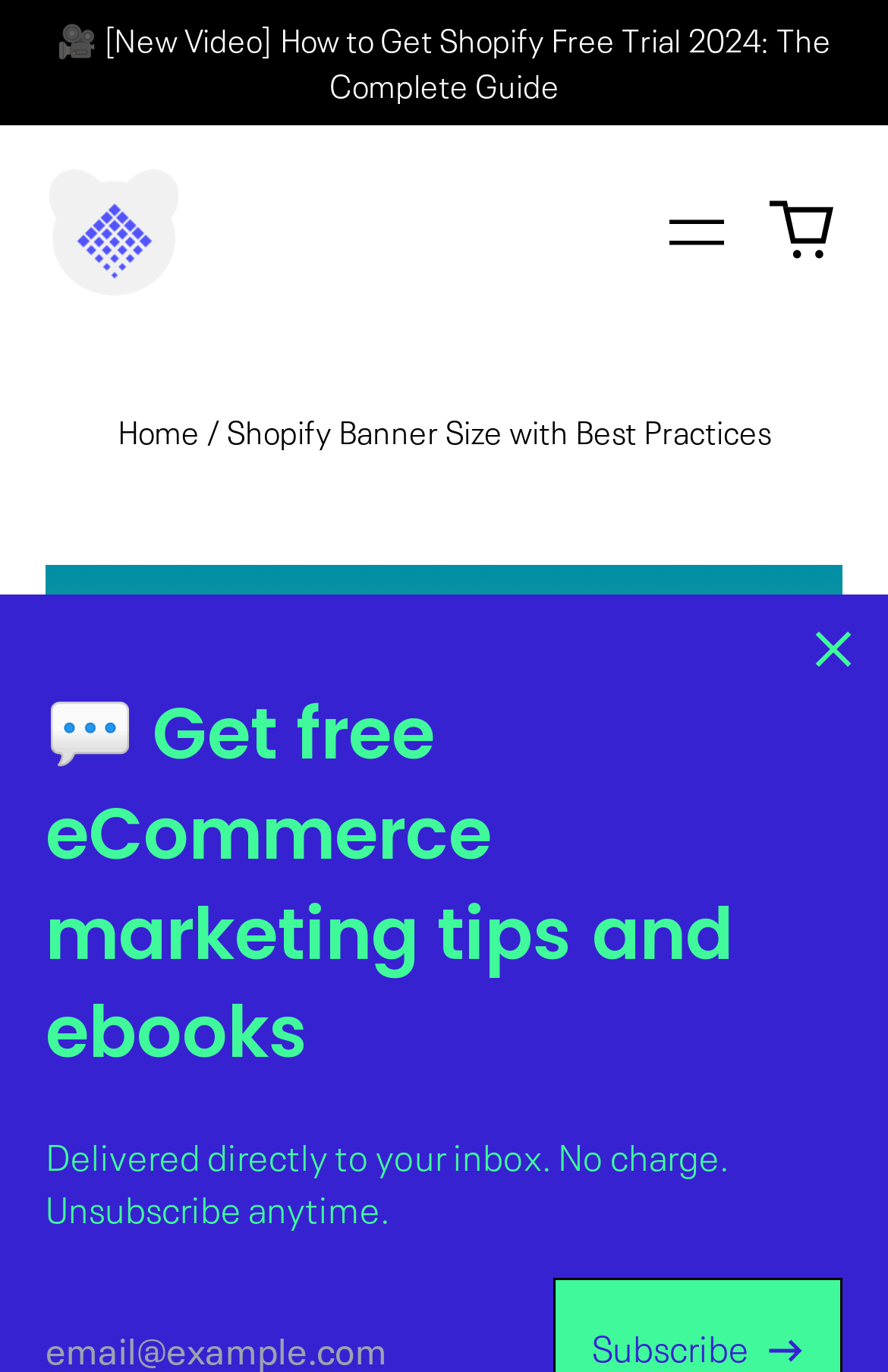From the image, can you give a detailed response to the question below:
What is the topic of the eBook being promoted?

I found a heading element with the text 'Get free eCommerce marketing tips and ebooks' and a bounding box coordinate of [0.051, 0.5, 0.949, 0.791]. This suggests that the eBook being promoted is related to eCommerce marketing.